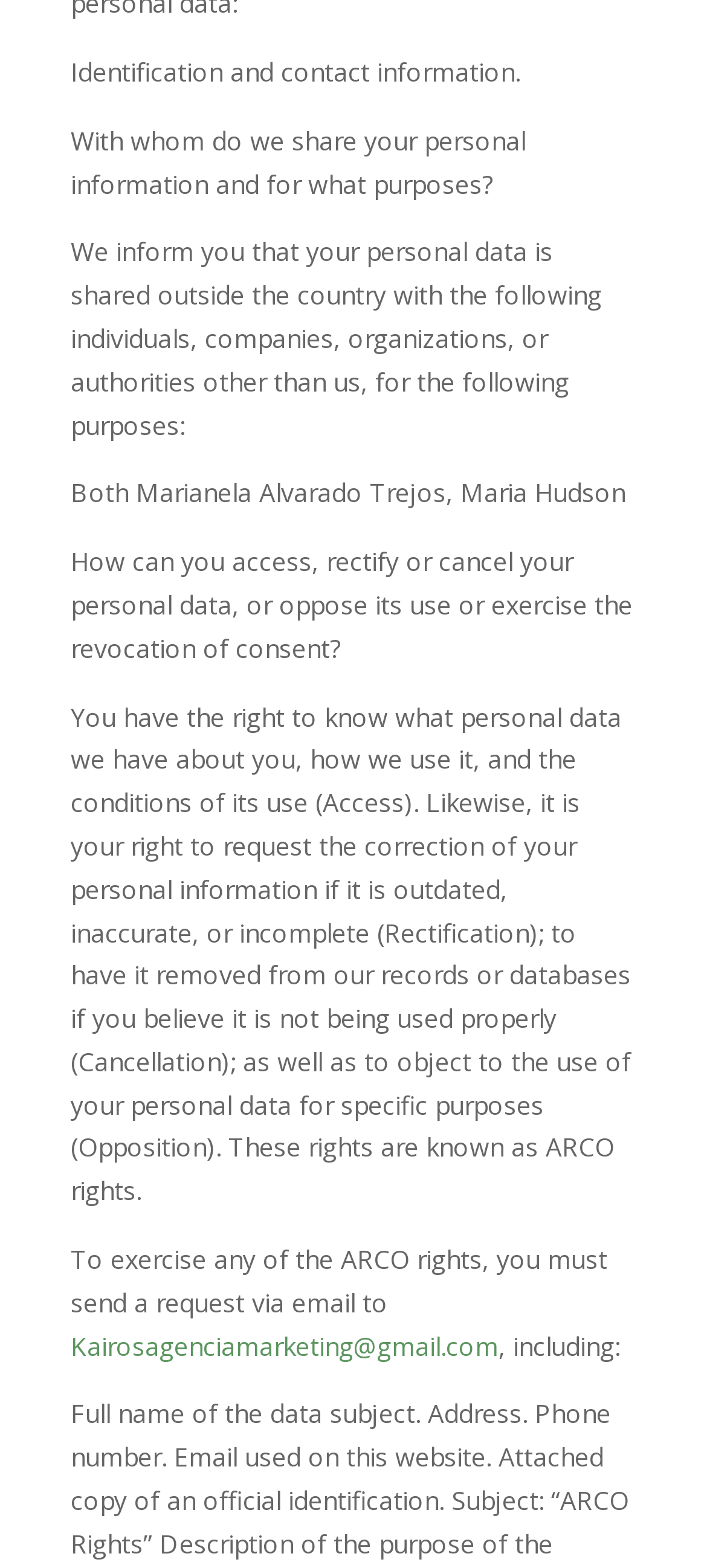Please give a concise answer to this question using a single word or phrase: 
Who are the individuals with whom personal data is shared?

Marianela Alvarado Trejos, Maria Hudson